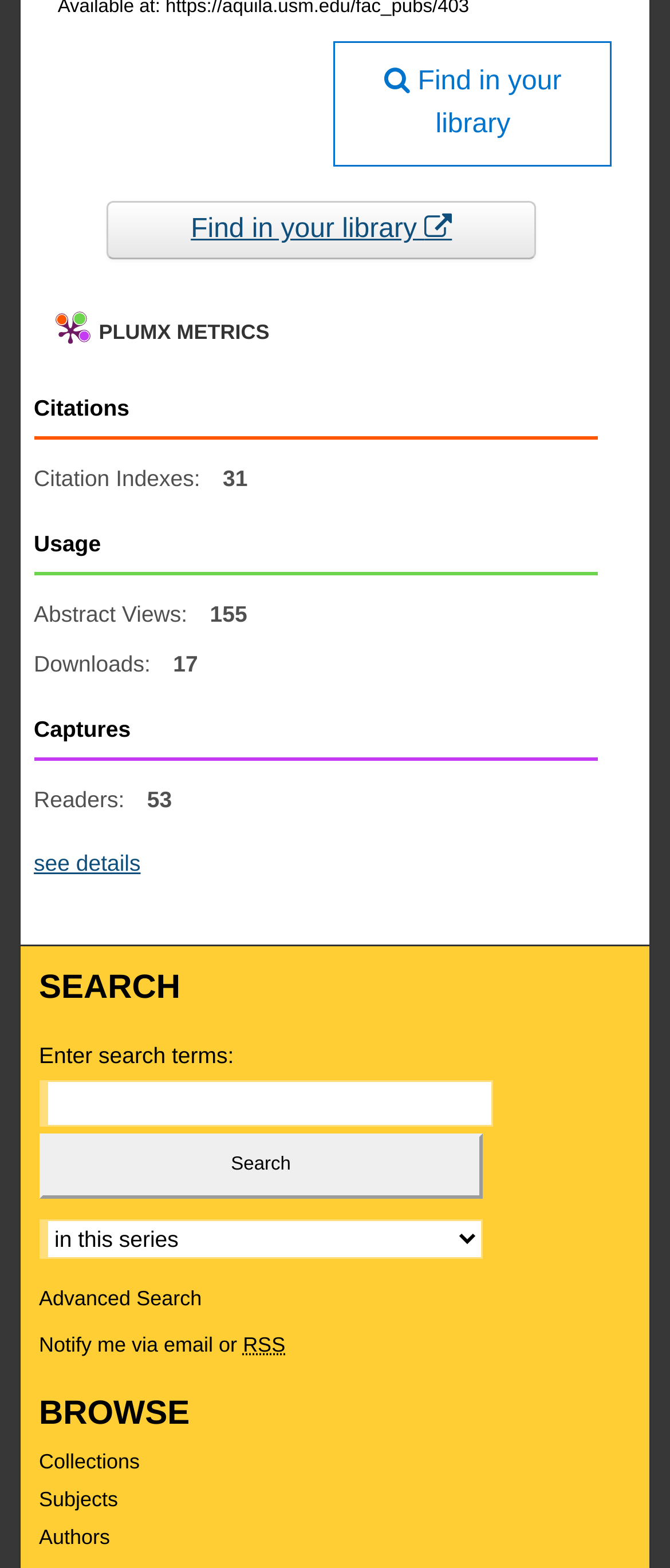Please find the bounding box coordinates for the clickable element needed to perform this instruction: "View PLUMX METRICS".

[0.03, 0.168, 0.42, 0.212]